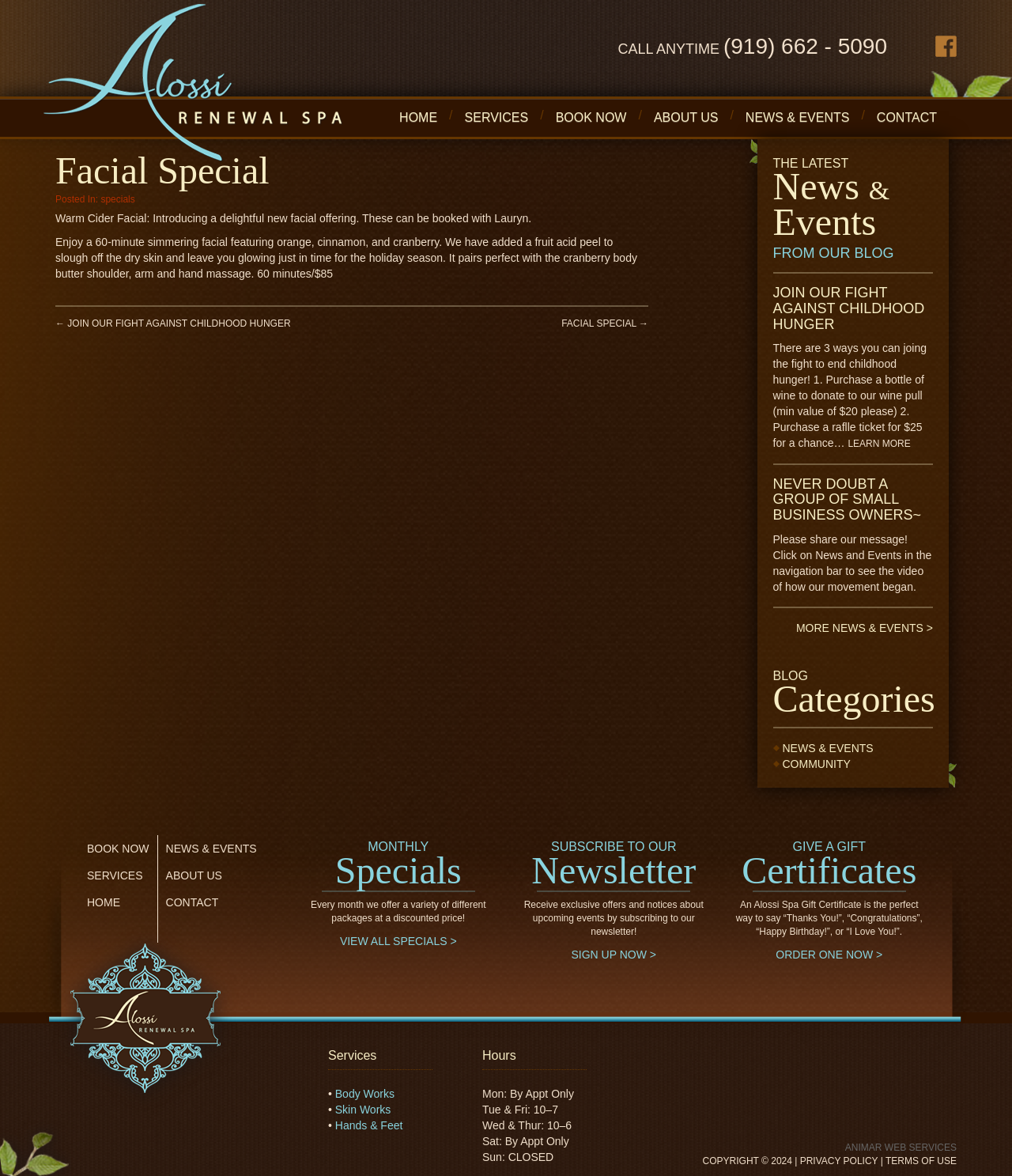Select the bounding box coordinates of the element I need to click to carry out the following instruction: "Contact us at 717-479-4950".

None